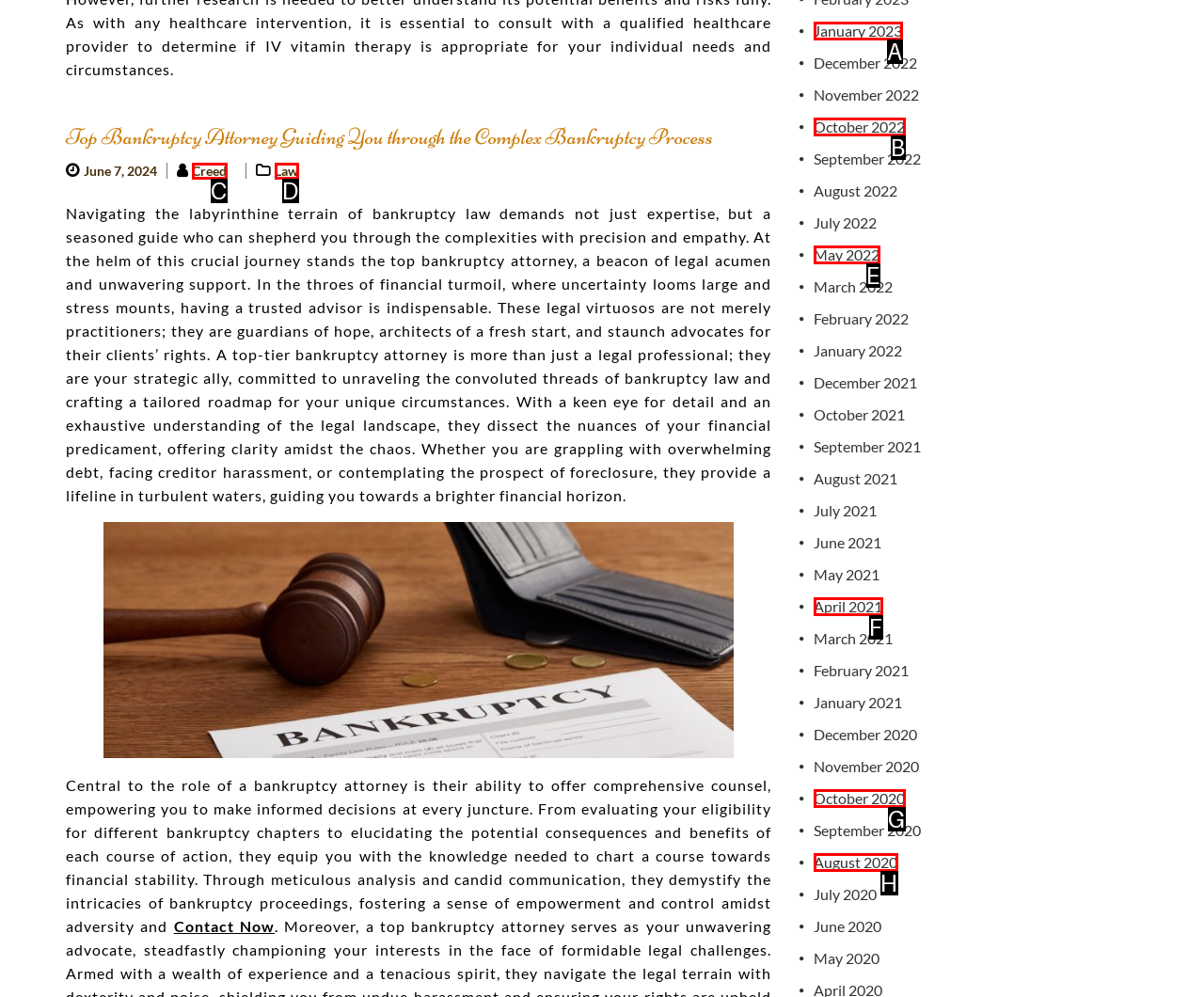Select the option that matches the description: Creed. Answer with the letter of the correct option directly.

C